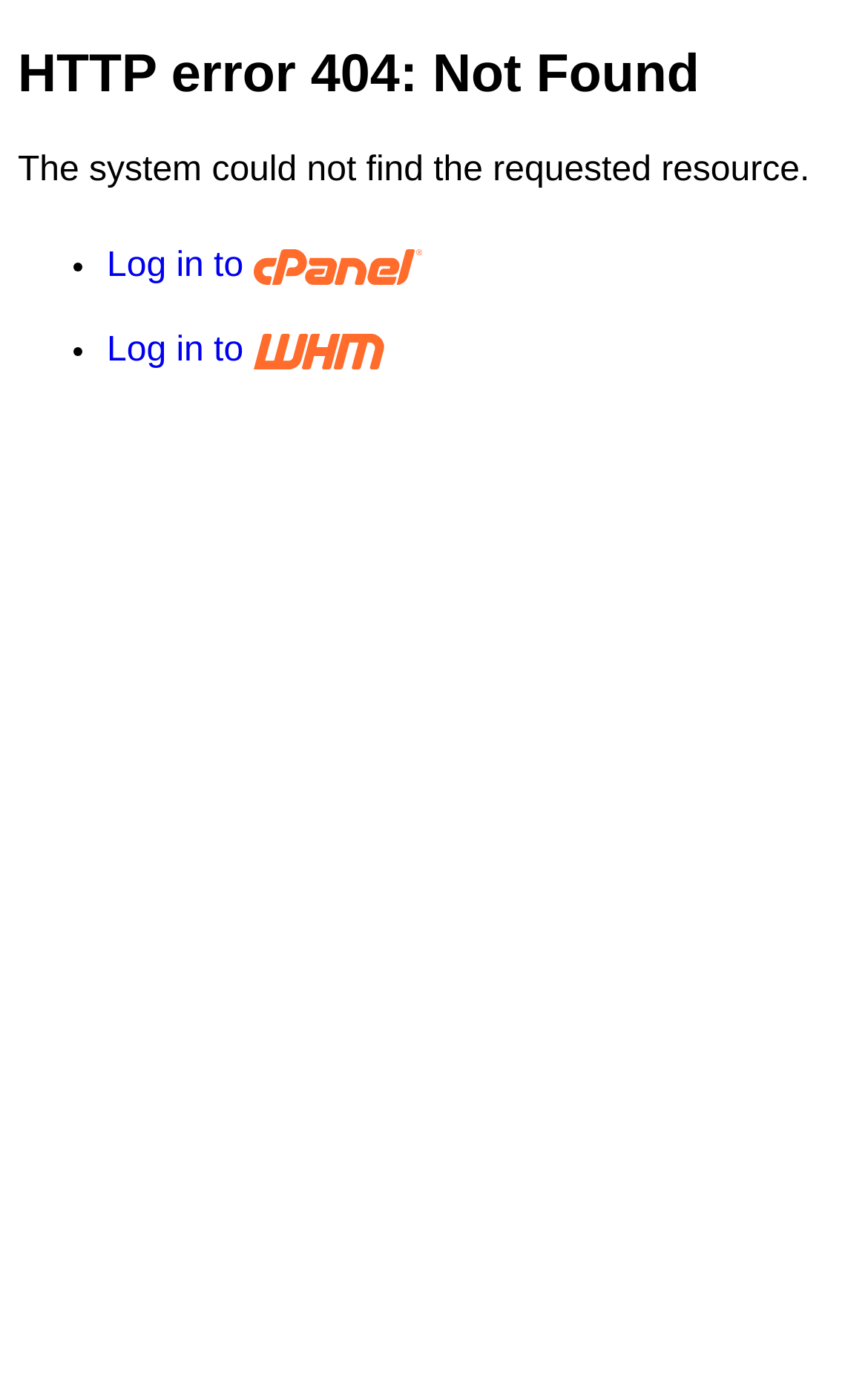Given the element description "Log in to", identify the bounding box of the corresponding UI element.

[0.123, 0.241, 0.96, 0.268]